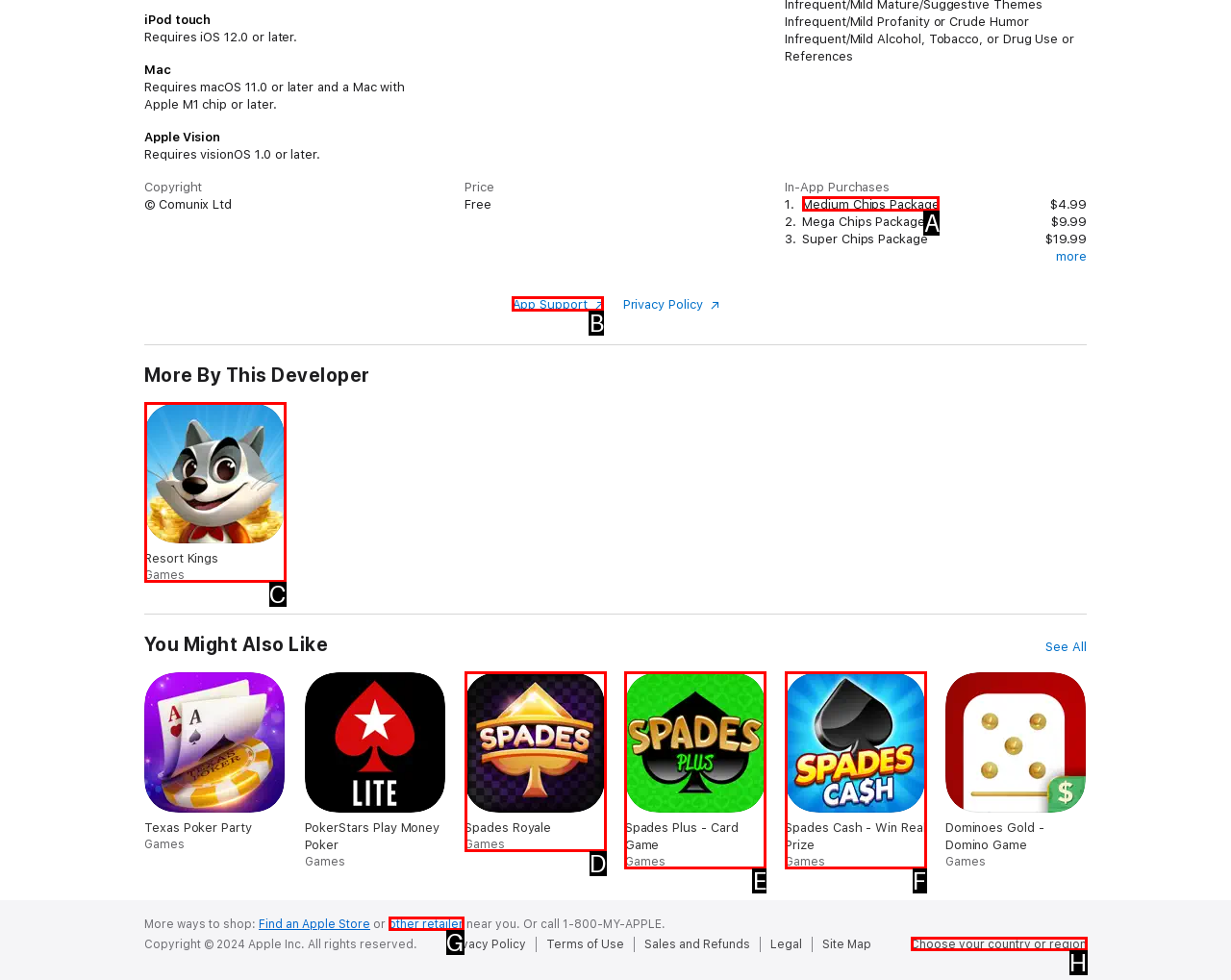Pick the option that should be clicked to perform the following task: Click on the 'Products' link
Answer with the letter of the selected option from the available choices.

None